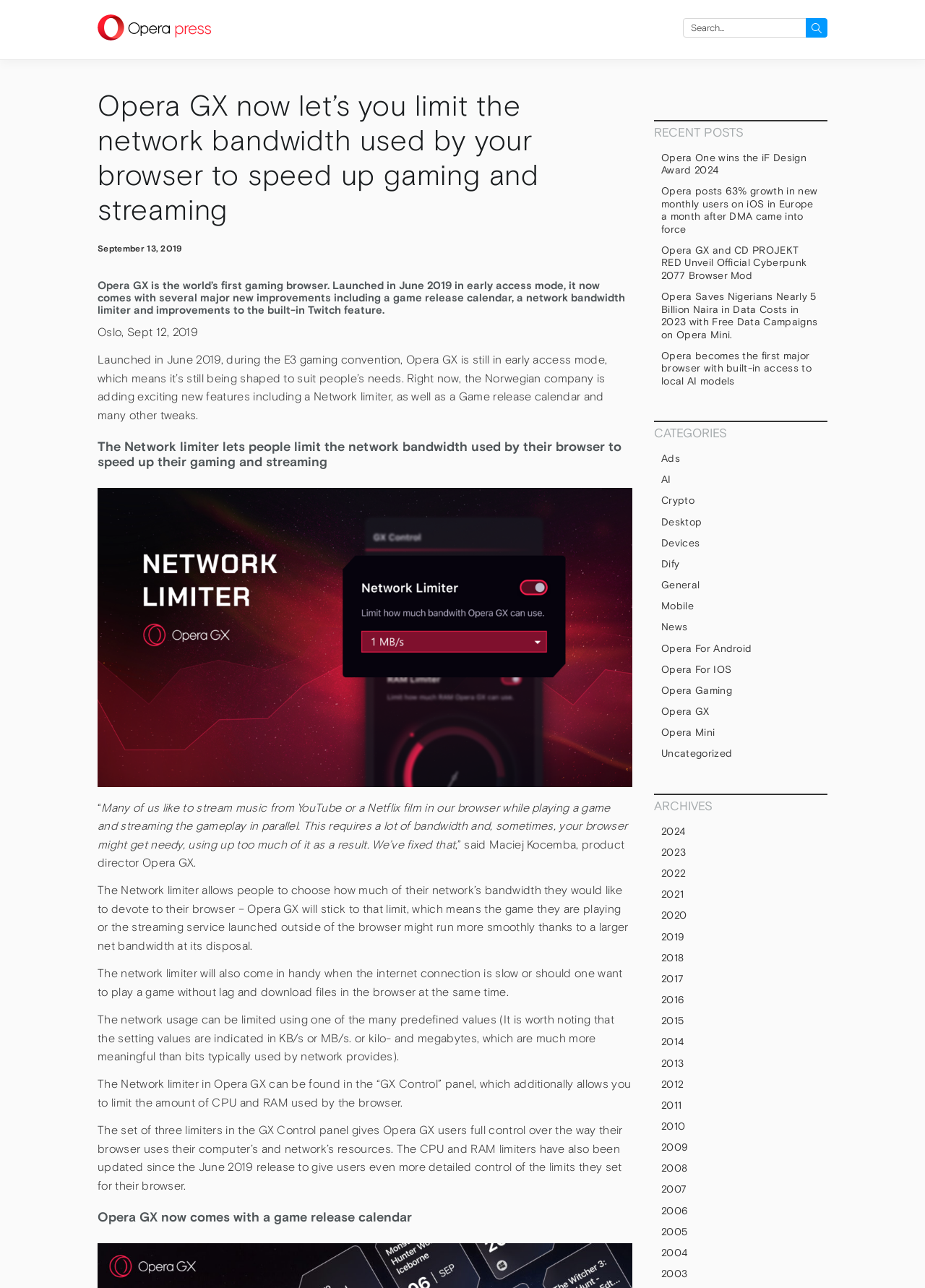Pinpoint the bounding box coordinates of the area that must be clicked to complete this instruction: "Search for something".

[0.738, 0.014, 0.895, 0.029]